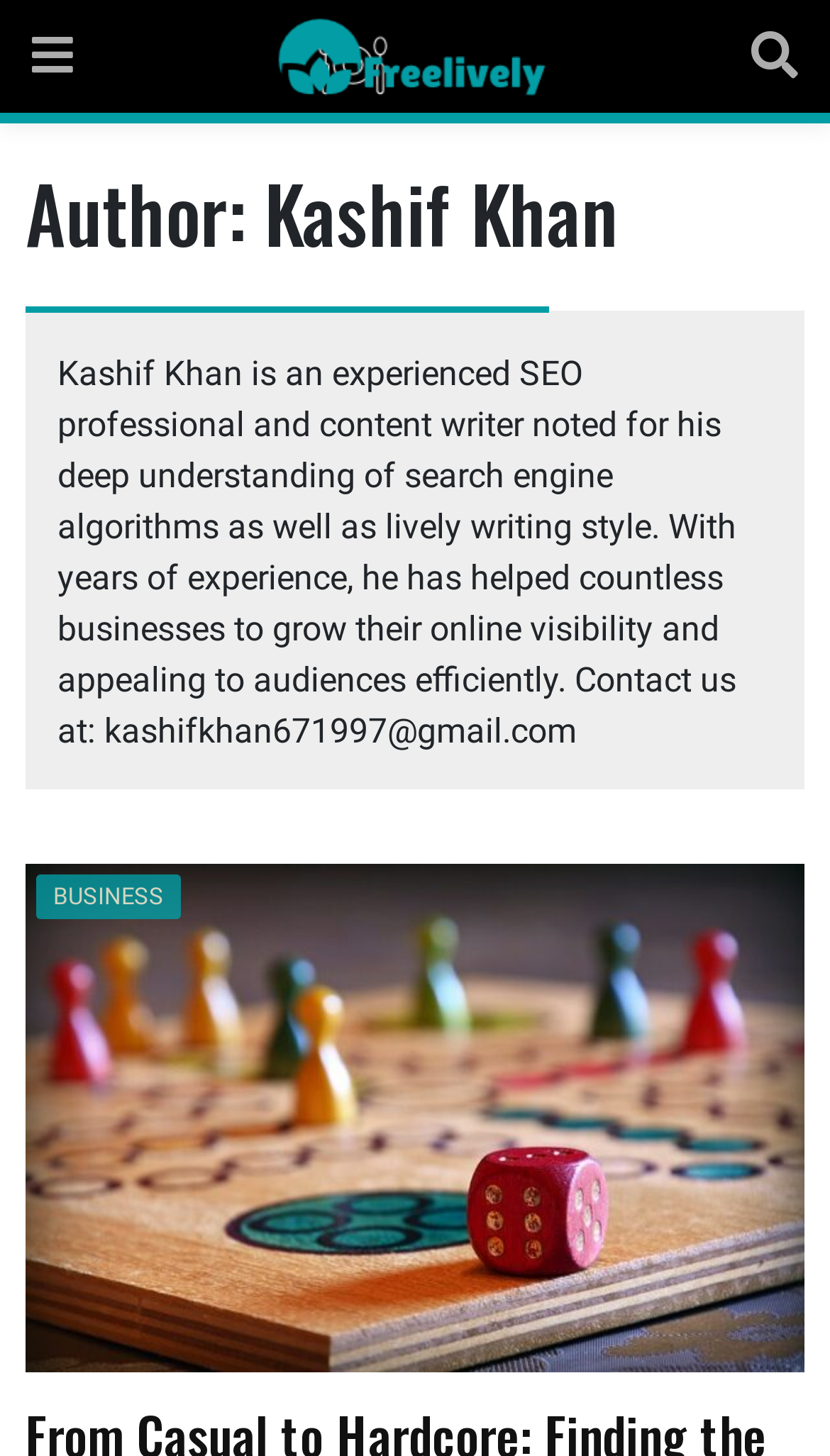Use a single word or phrase to answer the question:
How many links are present in the header section?

3